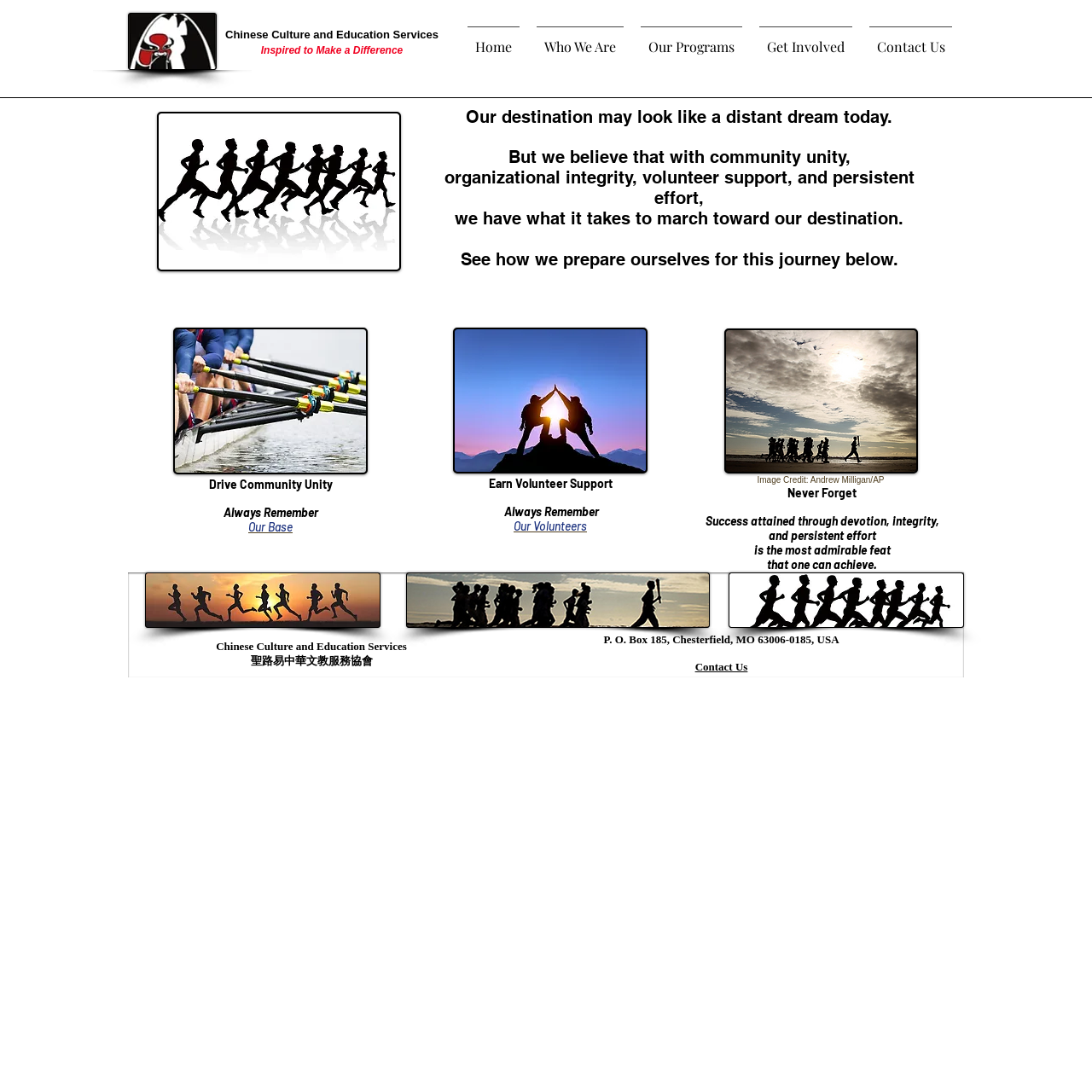Answer the question with a brief word or phrase:
What is the purpose of the 'Get Involved' link?

To participate in the organization's activities